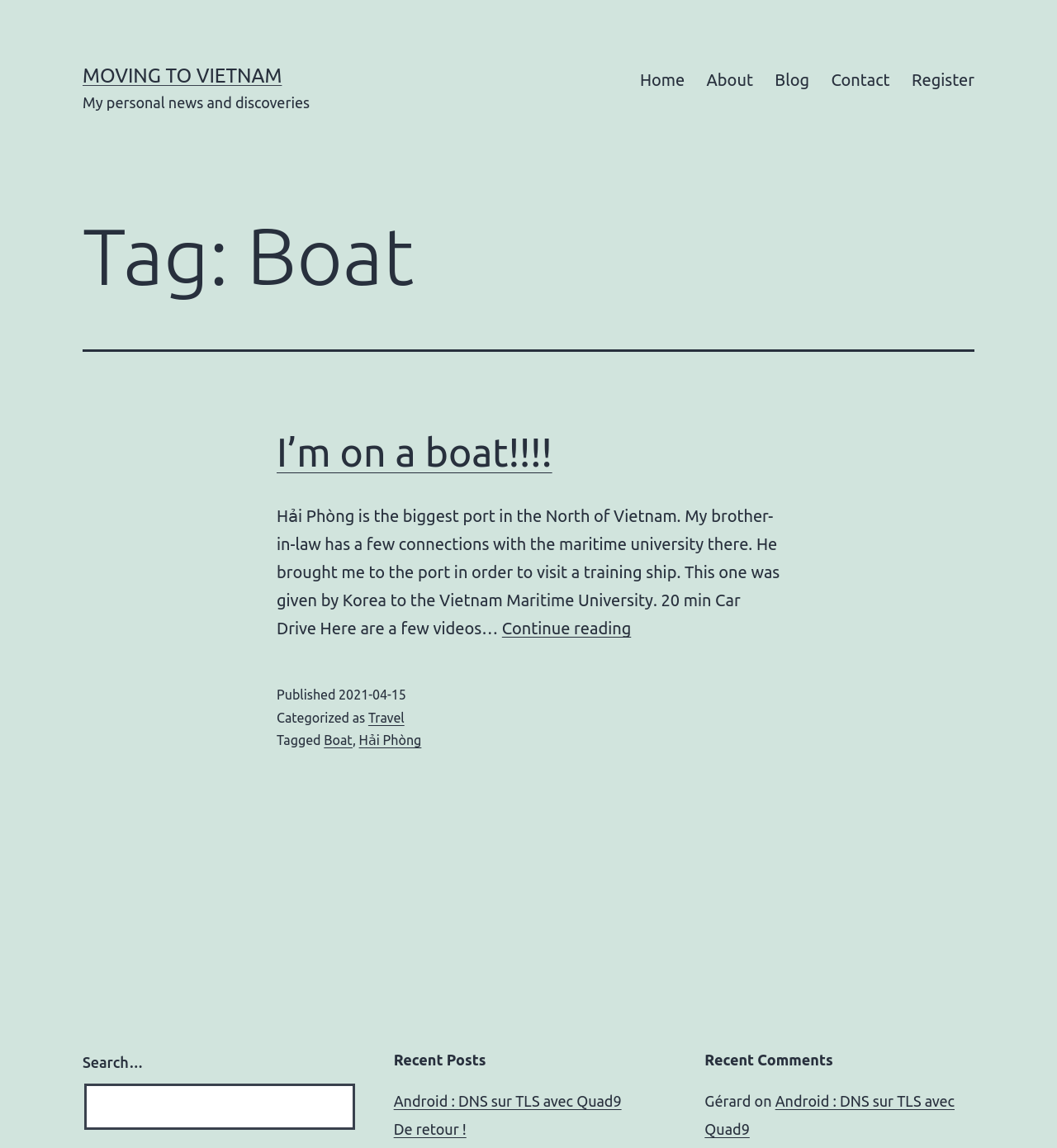What is the title of the first article?
Answer the question with a single word or phrase derived from the image.

I’m on a boat!!!!